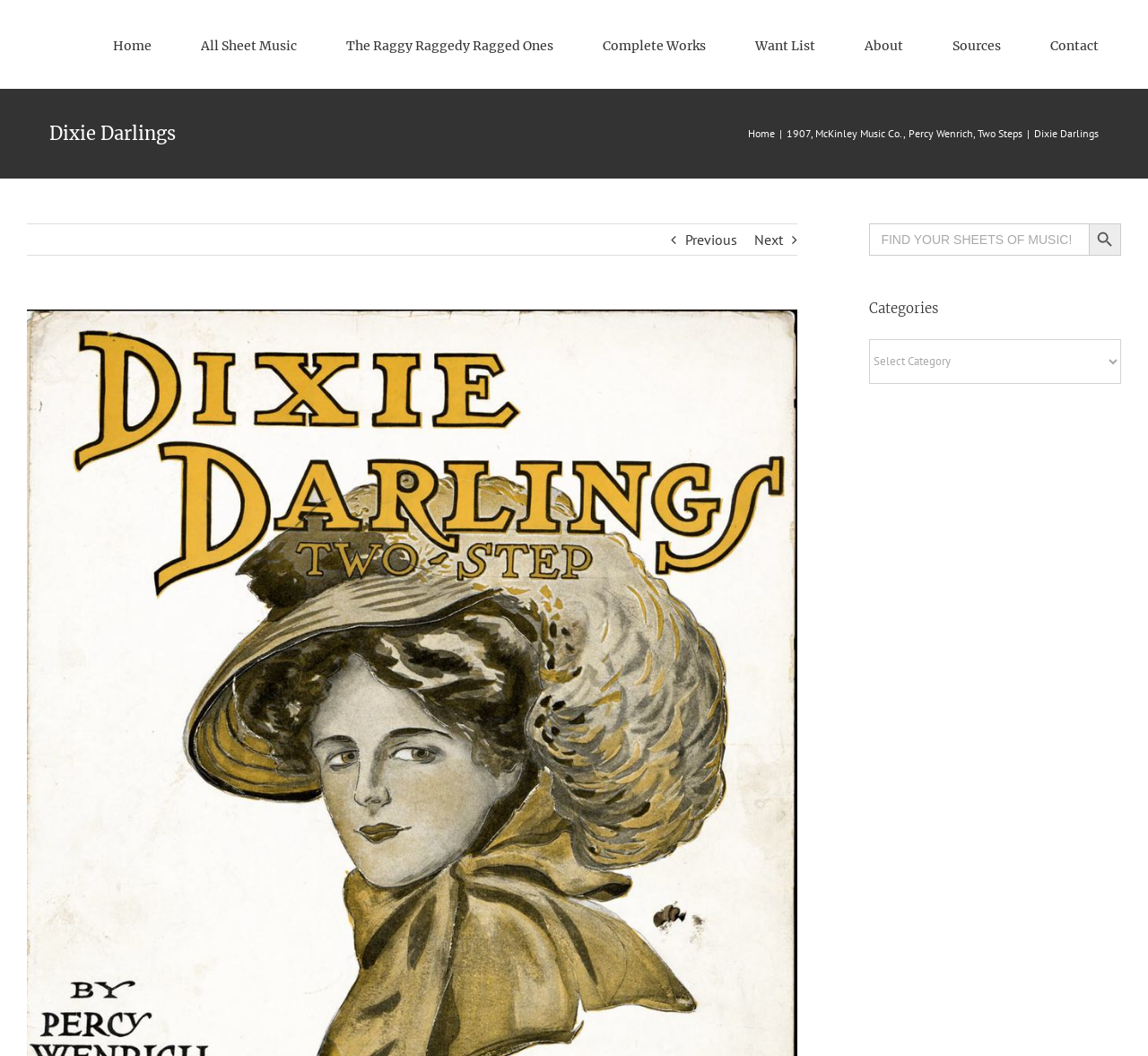What type of music is Dixie Darlings?
Kindly offer a comprehensive and detailed response to the question.

The type of music can be found in the page title bar, which is a region element that contains a link element with the text 'Two Steps'.